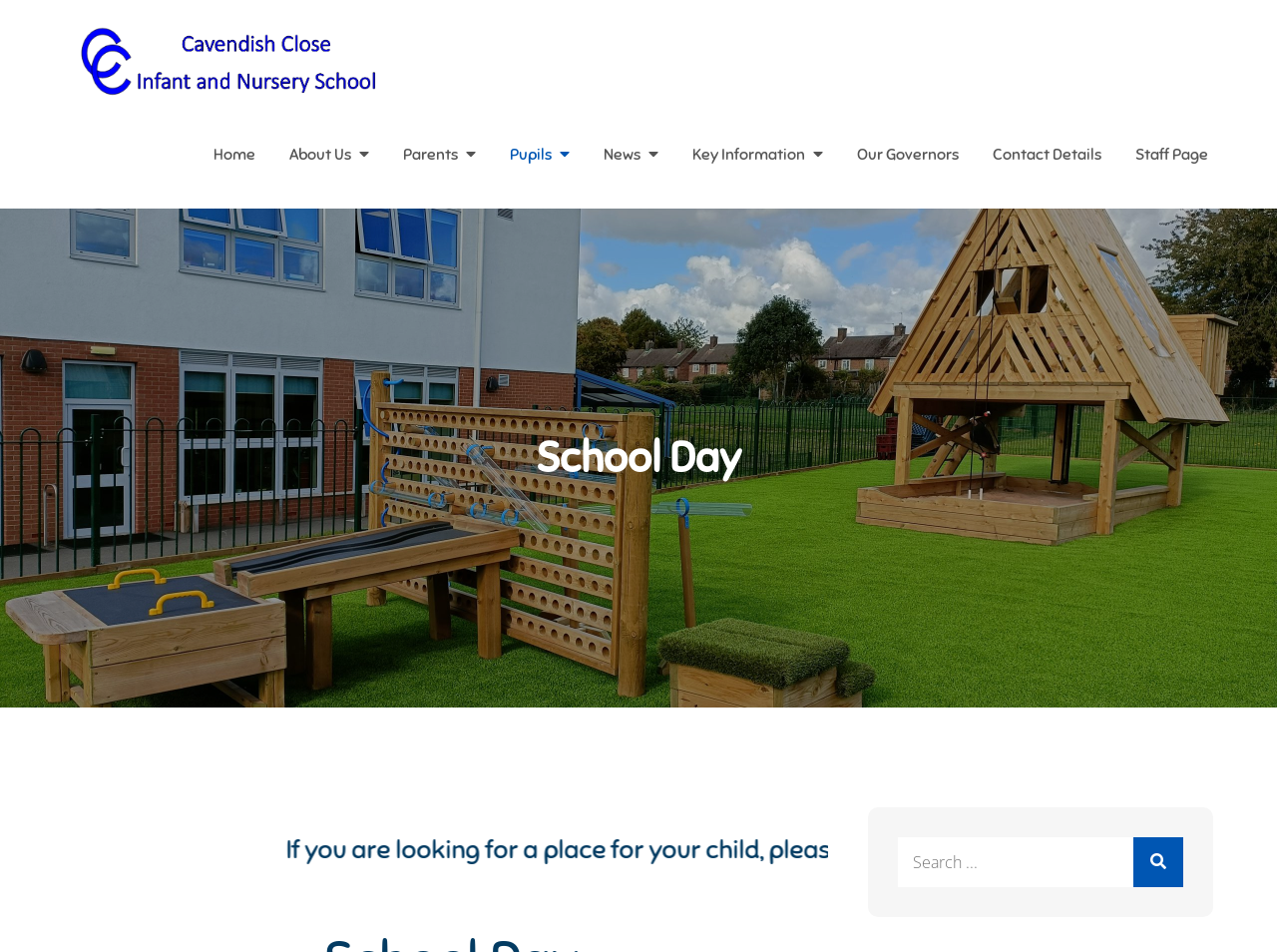Provide the bounding box coordinates of the HTML element described by the text: "Staff Page".

[0.889, 0.148, 0.946, 0.177]